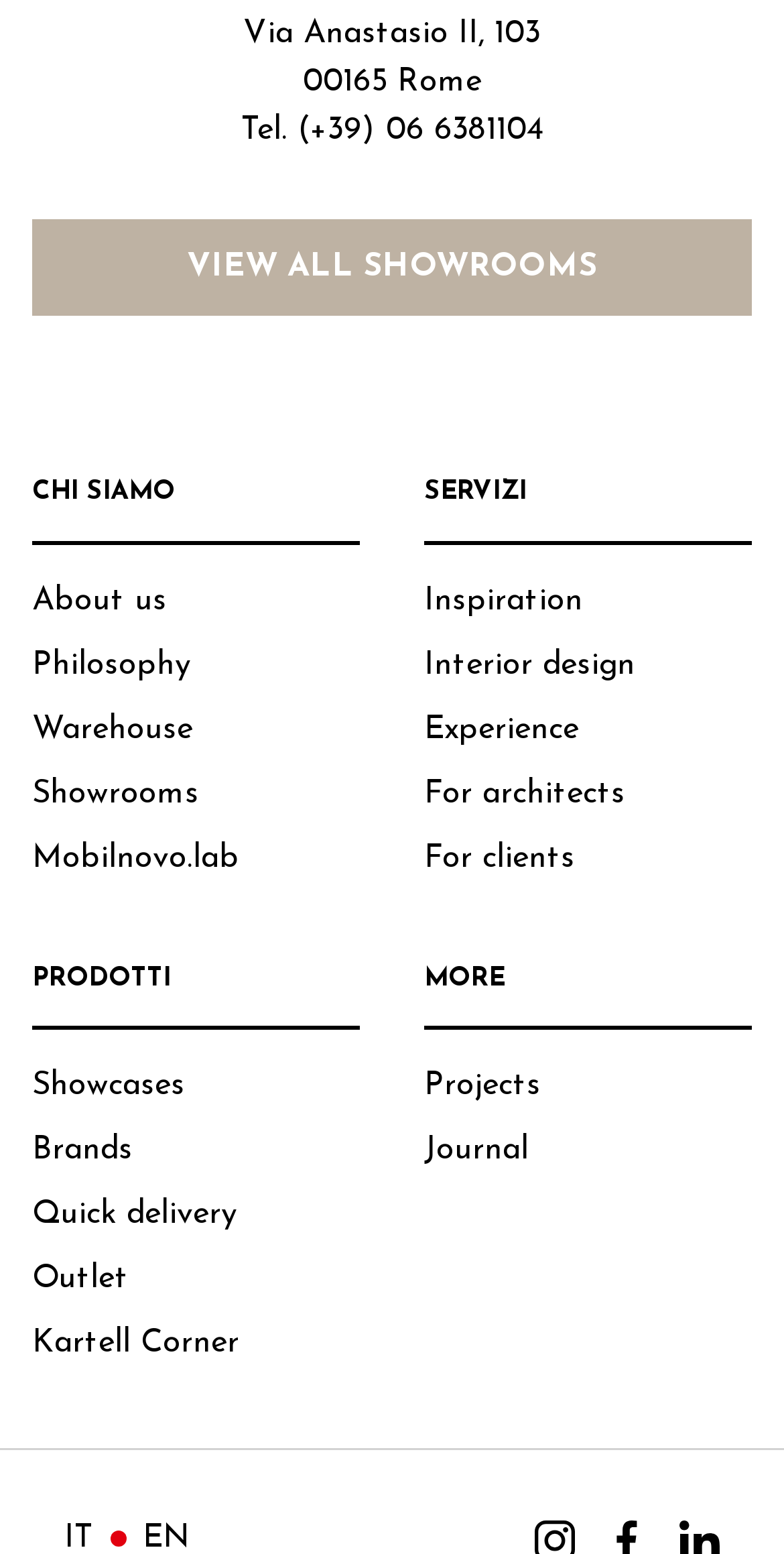Respond to the question below with a single word or phrase:
What is the last link in the 'PRODOTTI' menu?

Kartell Corner